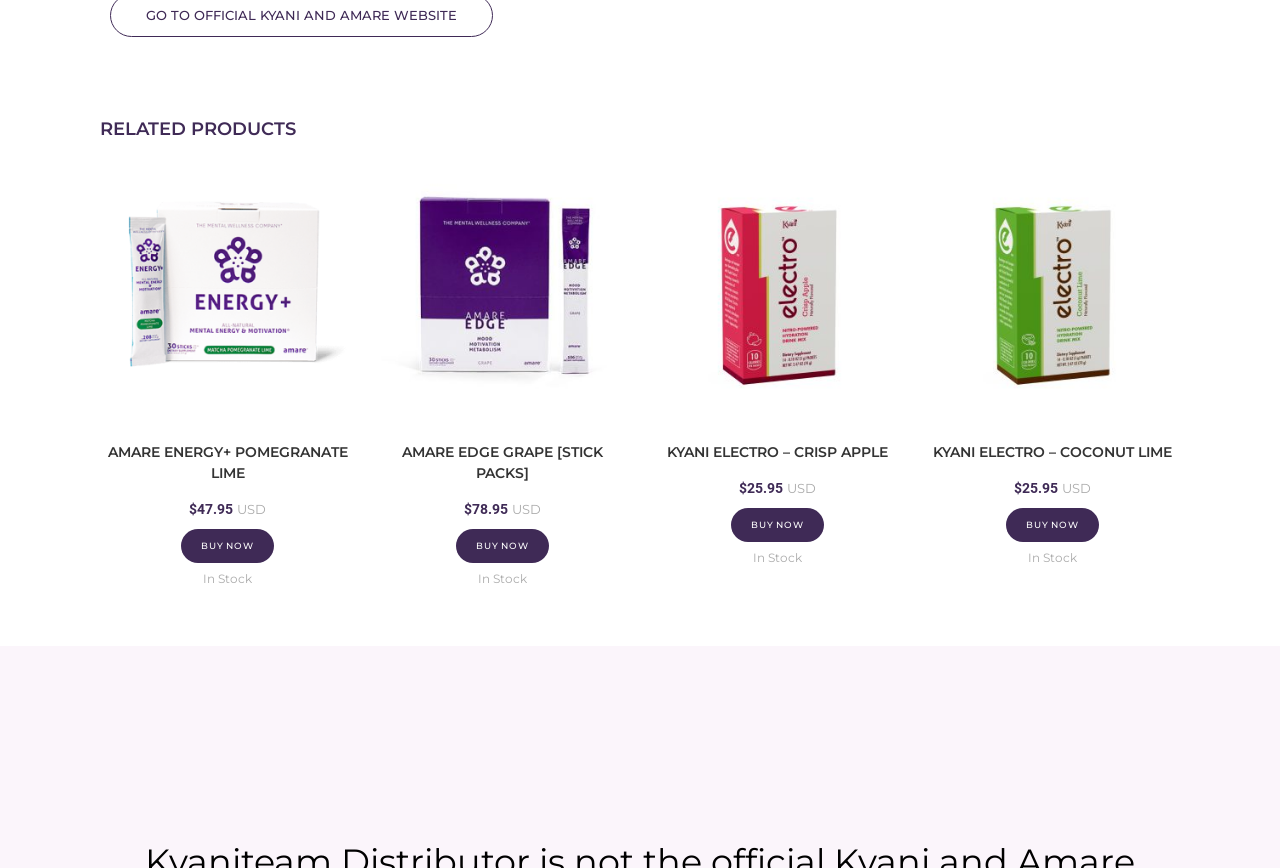Please analyze the image and give a detailed answer to the question:
What is the currency used for pricing on this page?

I found the currency used for pricing by looking at the StaticText elements with OCR text 'USD' which are vertically aligned with the price labels, indicating that USD is the currency used for pricing on this page.